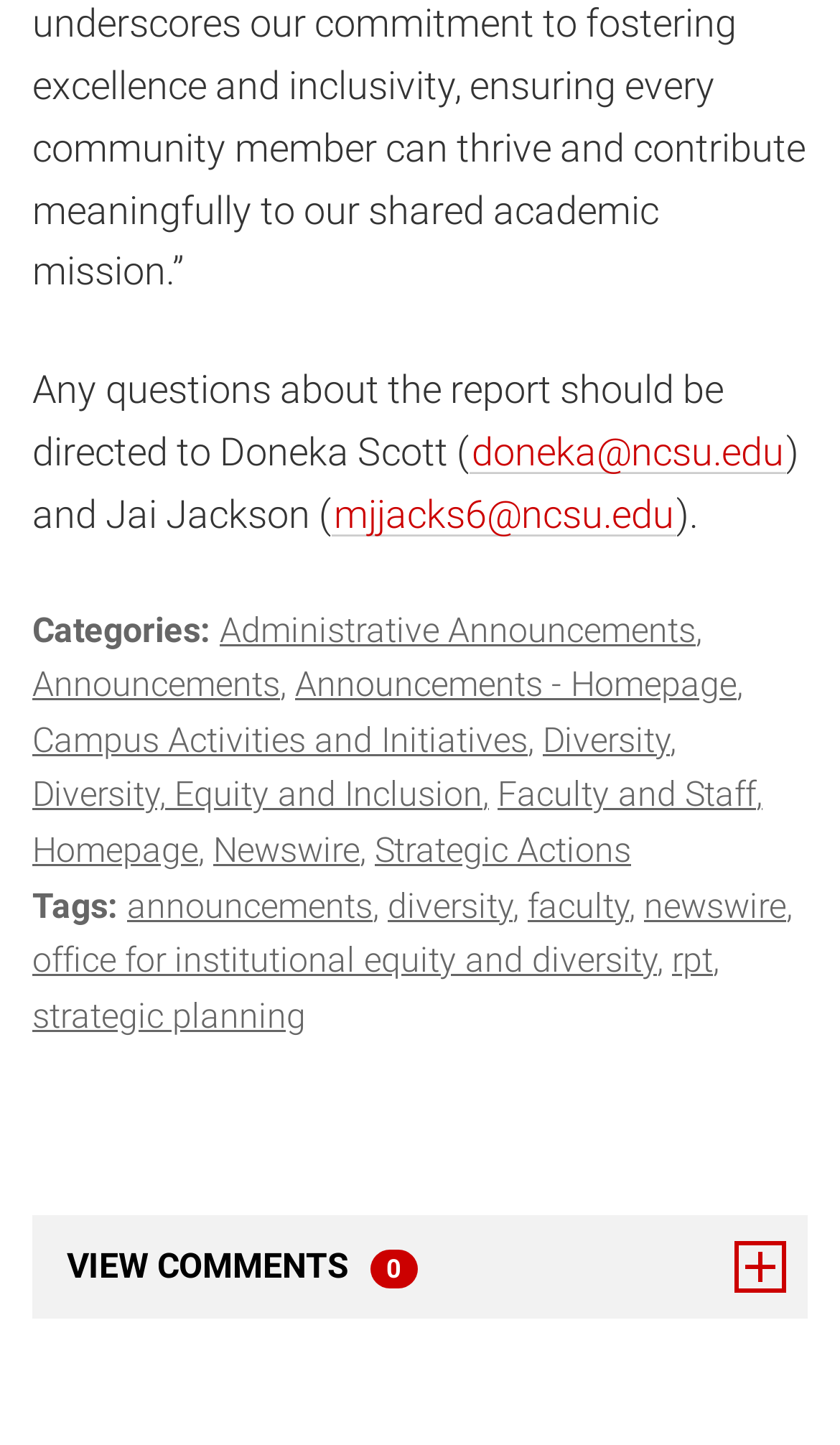Provide the bounding box coordinates for the area that should be clicked to complete the instruction: "view categories".

[0.038, 0.421, 0.262, 0.45]